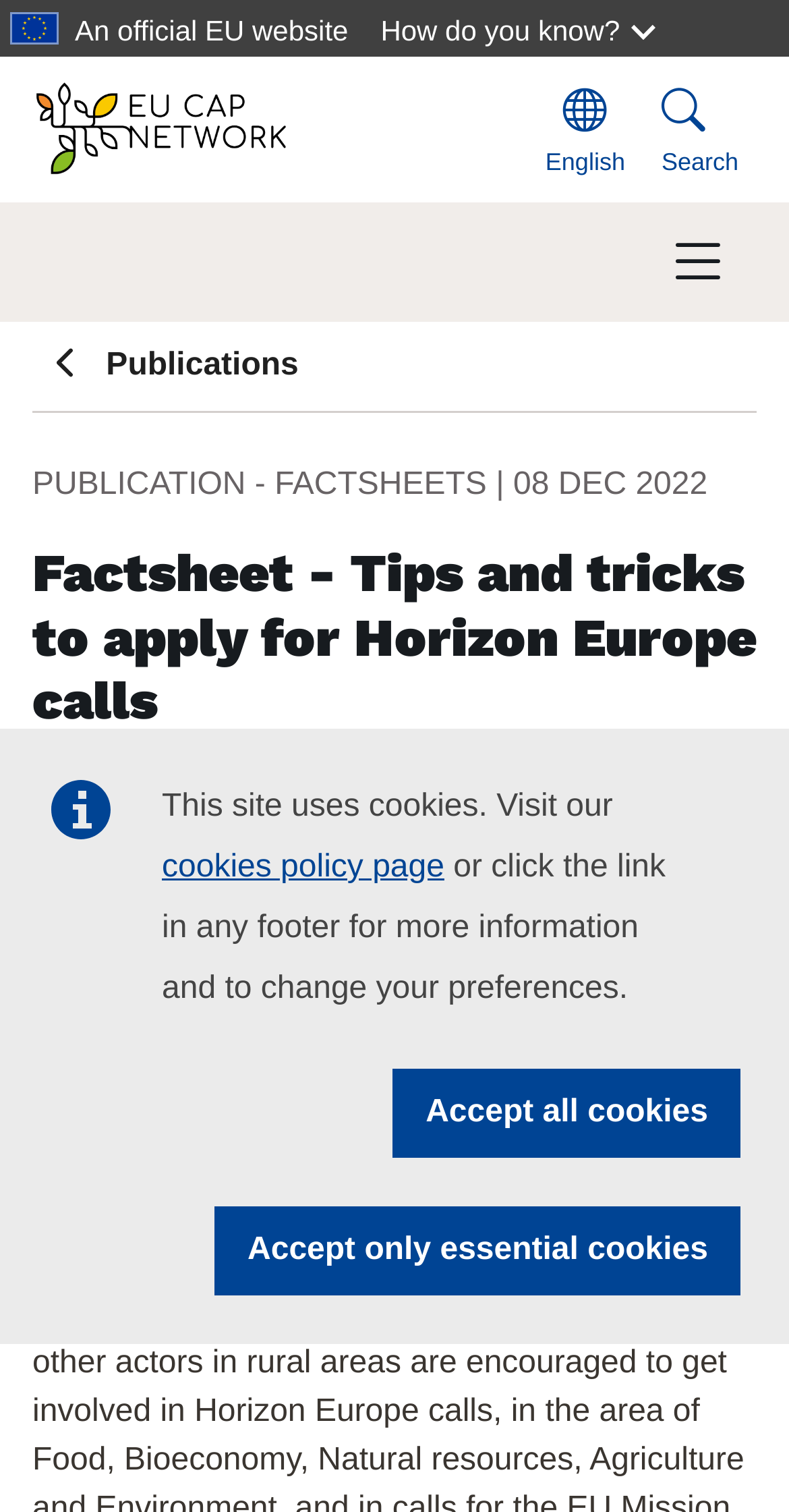Using the element description provided, determine the bounding box coordinates in the format (top-left x, top-left y, bottom-right x, bottom-right y). Ensure that all values are floating point numbers between 0 and 1. Element description: WBSComms

None